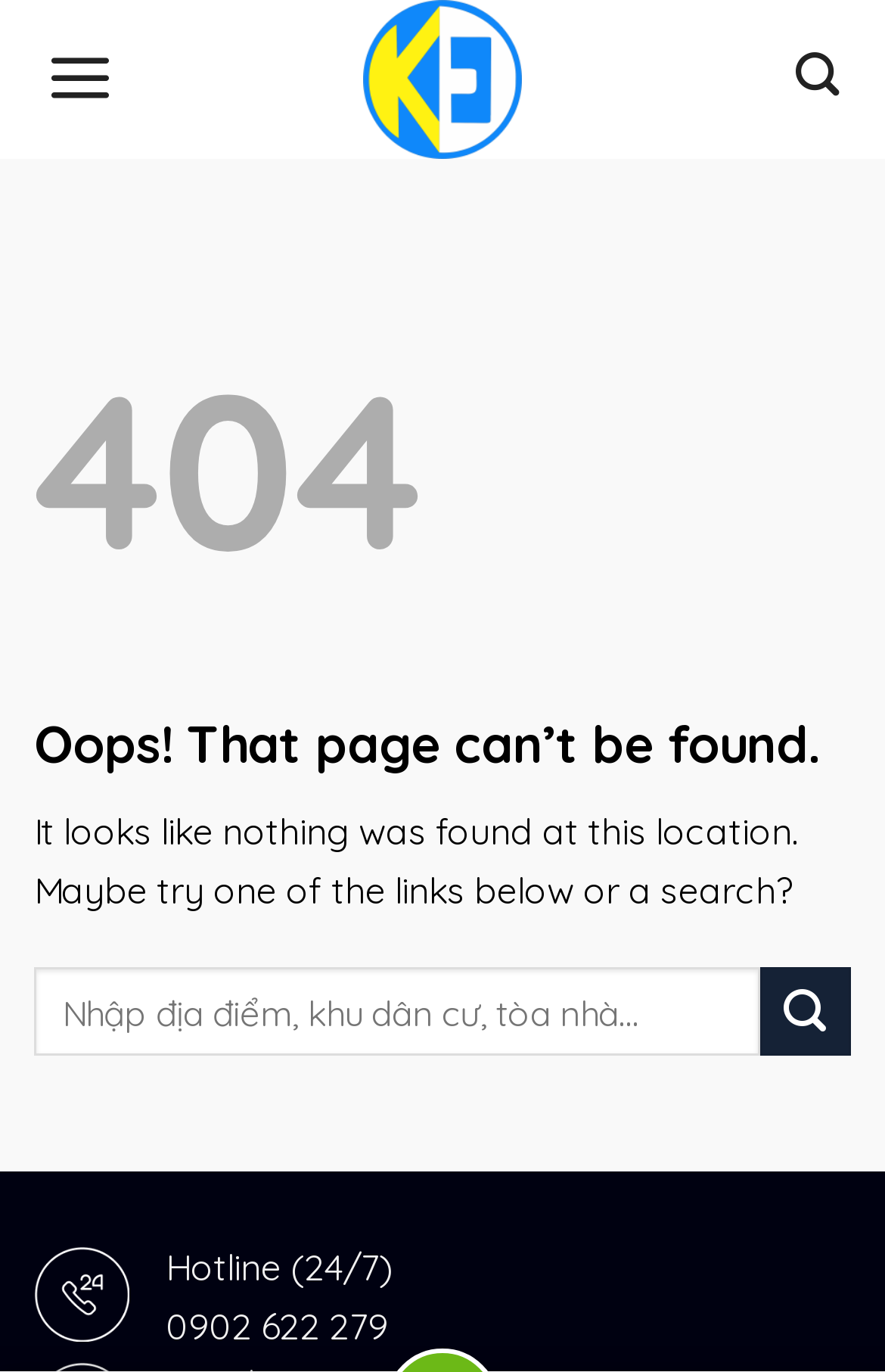Identify the headline of the webpage and generate its text content.

Oops! That page can’t be found.